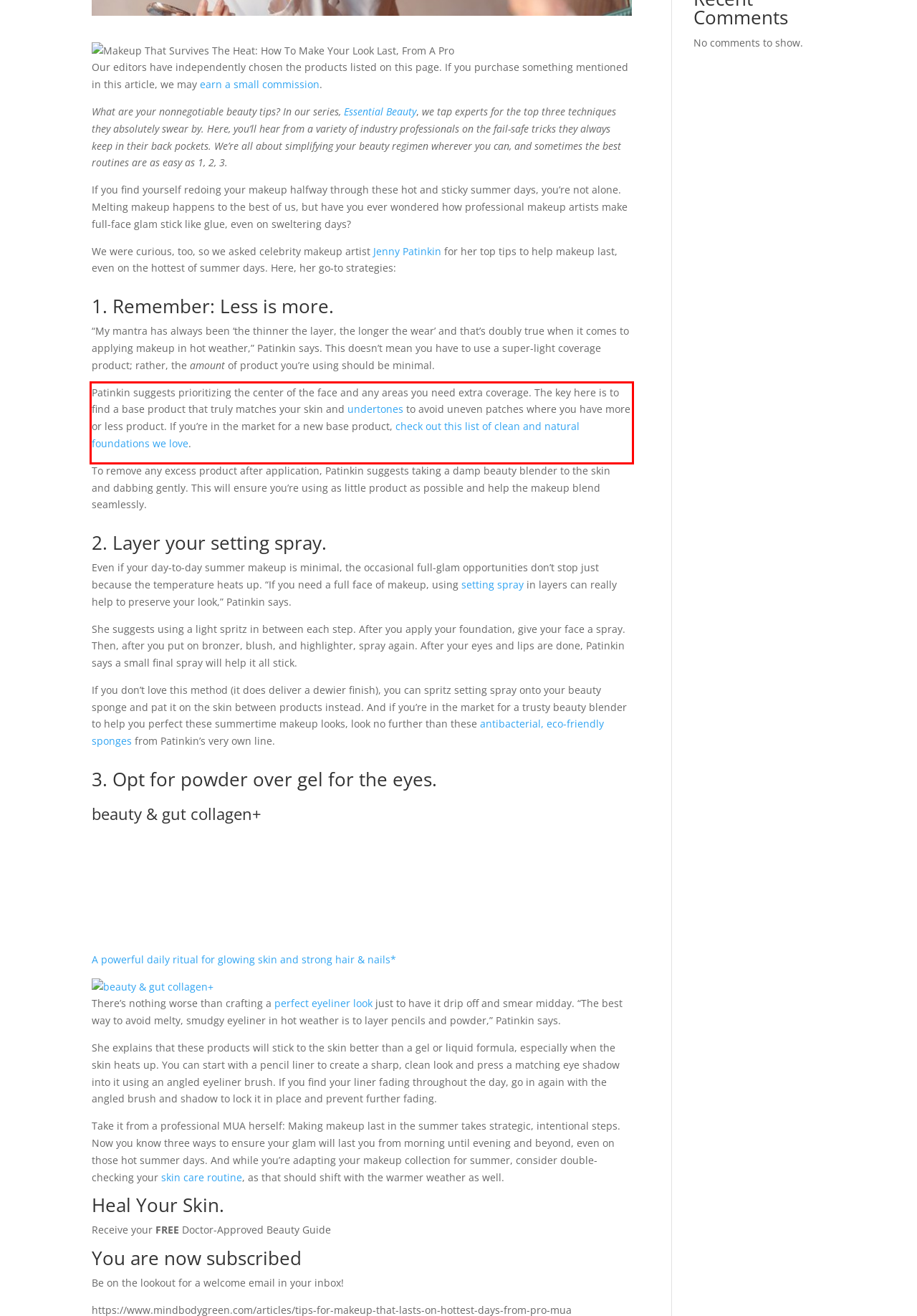Please examine the screenshot of the webpage and read the text present within the red rectangle bounding box.

Patinkin suggests prioritizing the center of the face and any areas you need extra coverage. The key here is to find a base product that truly matches your skin and undertones to avoid uneven patches where you have more or less product. If you’re in the market for a new base product, check out this list of clean and natural foundations we love.